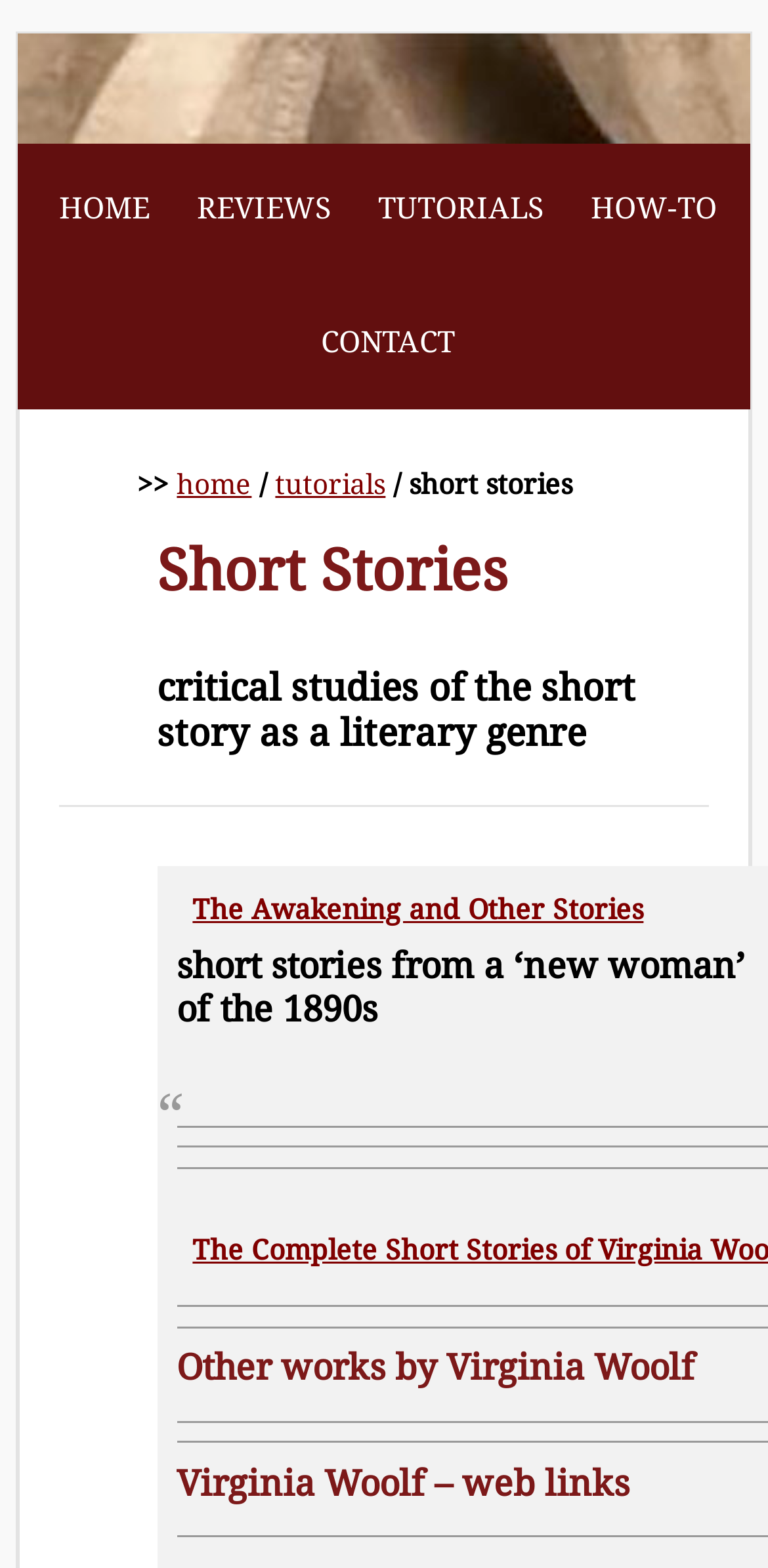Is there a blockquote element on the page?
Answer the question based on the image using a single word or a brief phrase.

Yes